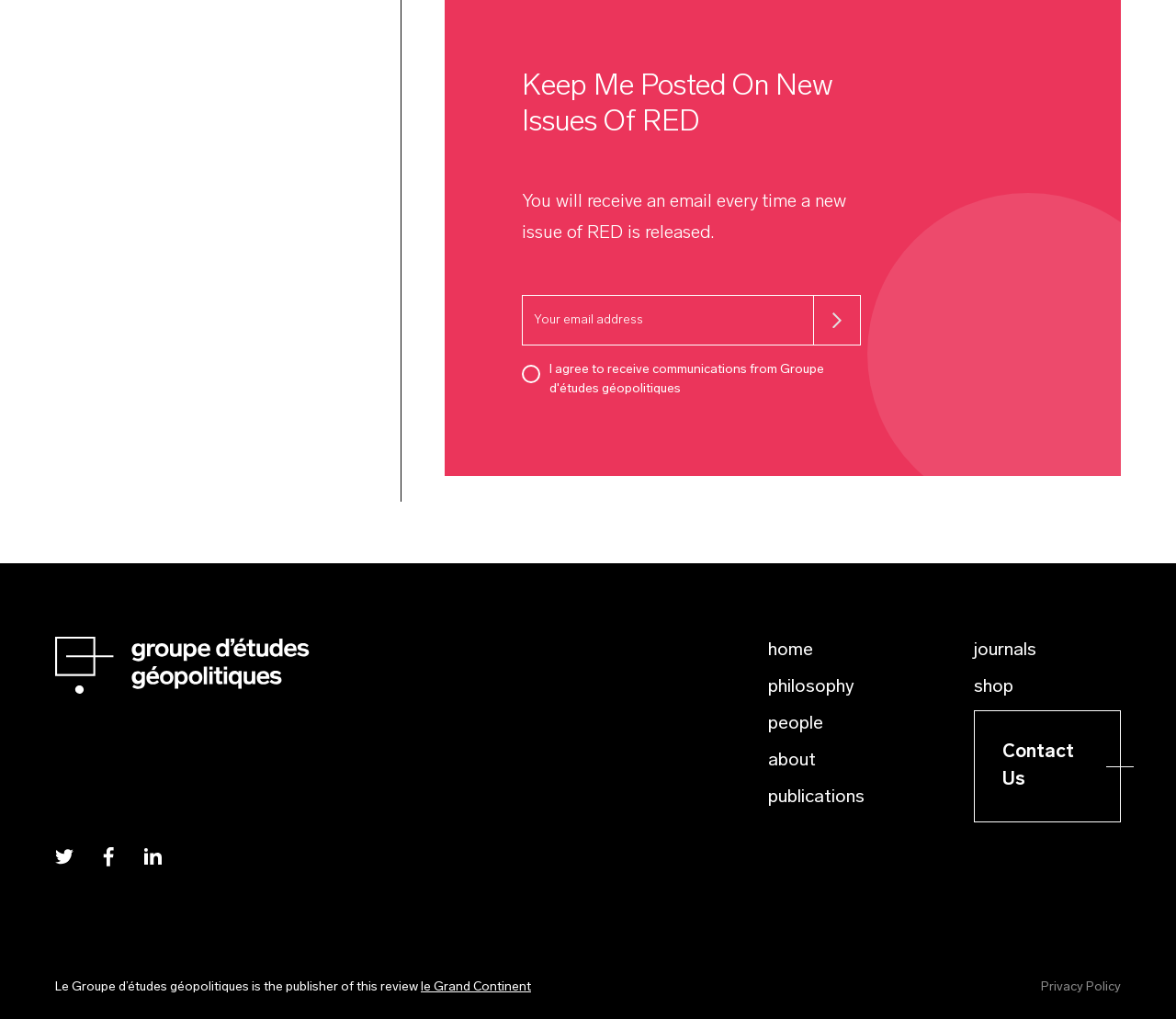How many social media links are present on the page?
Based on the image, please offer an in-depth response to the question.

There are three social media links present on the page: Twitter, Facebook, and Linkedin. These links are located at the top of the page and are accompanied by images.